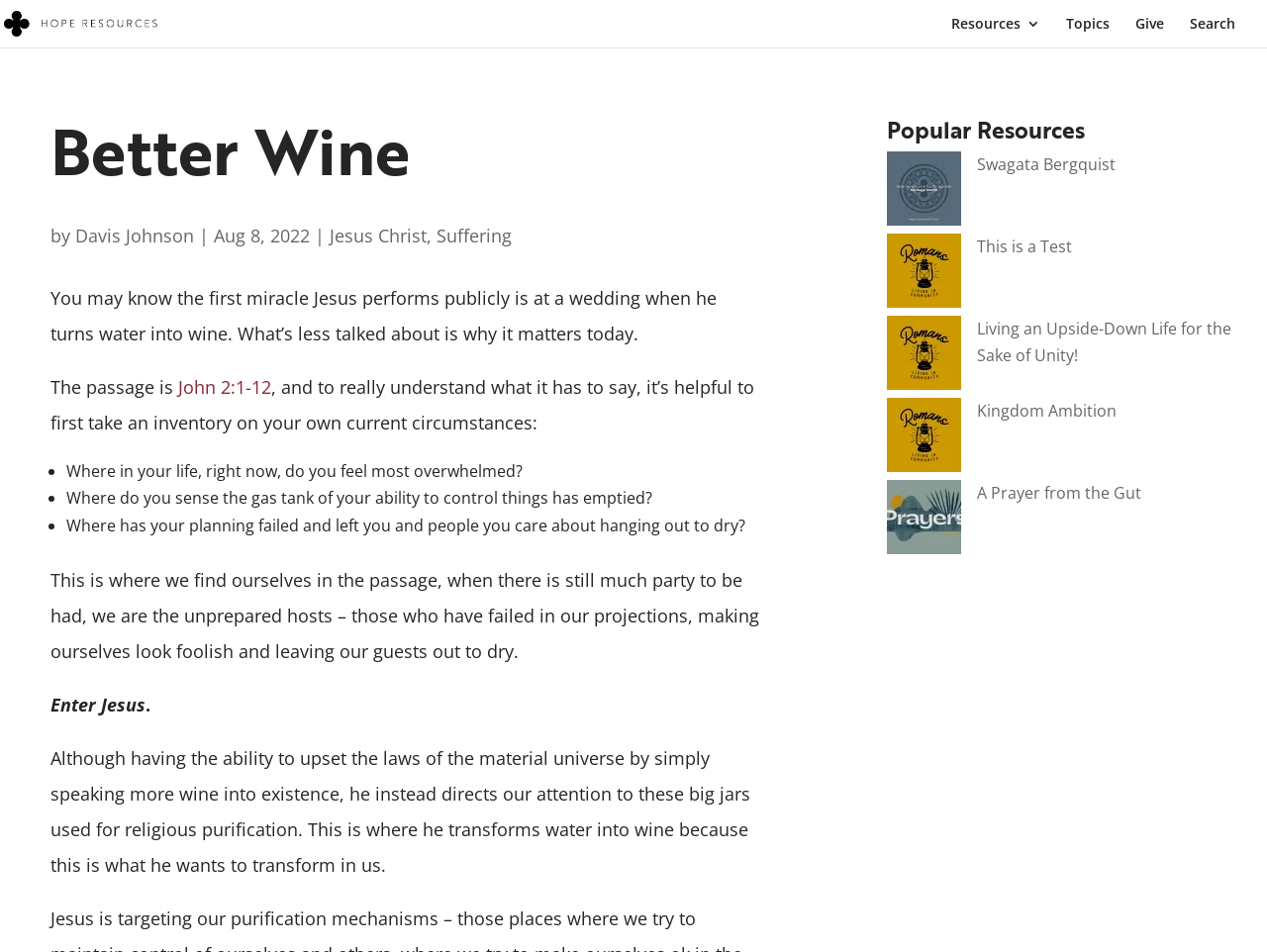Offer a detailed explanation of the webpage layout and contents.

The webpage is about a Christian resource article titled "Better Wine" from Hope Community Church Resources. At the top left, there is a logo image and a link to "Hope Community Church Resources". On the top right, there are several links to "Resources 3", "Topics", "Give", and "Search".

Below the top navigation, there is a large heading "Better Wine" followed by the author's name "Davis Johnson" and the date "Aug 8, 2022". The main article starts with a brief introduction to Jesus' first miracle of turning water into wine at a wedding, and how it relates to our lives today.

The article is divided into several sections, with the first section discussing the passage from John 2:1-12. The text is accompanied by a series of questions, marked with bullet points, that encourage the reader to reflect on their current circumstances, such as where they feel overwhelmed, where they sense a lack of control, and where their planning has failed.

The next section of the article discusses the passage in more detail, with Jesus' transformation of water into wine serving as a metaphor for transformation in our own lives. The text is written in a conversational tone, with the author using relatable examples to illustrate the point.

At the bottom of the page, there is a section titled "Popular Resources" with several links to other articles, including "Swagata Bergquist", "This is a Test", "Living an Upside-Down Life for the Sake of Unity!", "Kingdom Ambition", and "A Prayer from the Gut". One of the links, "Prayer Series 16-9", is accompanied by an image.